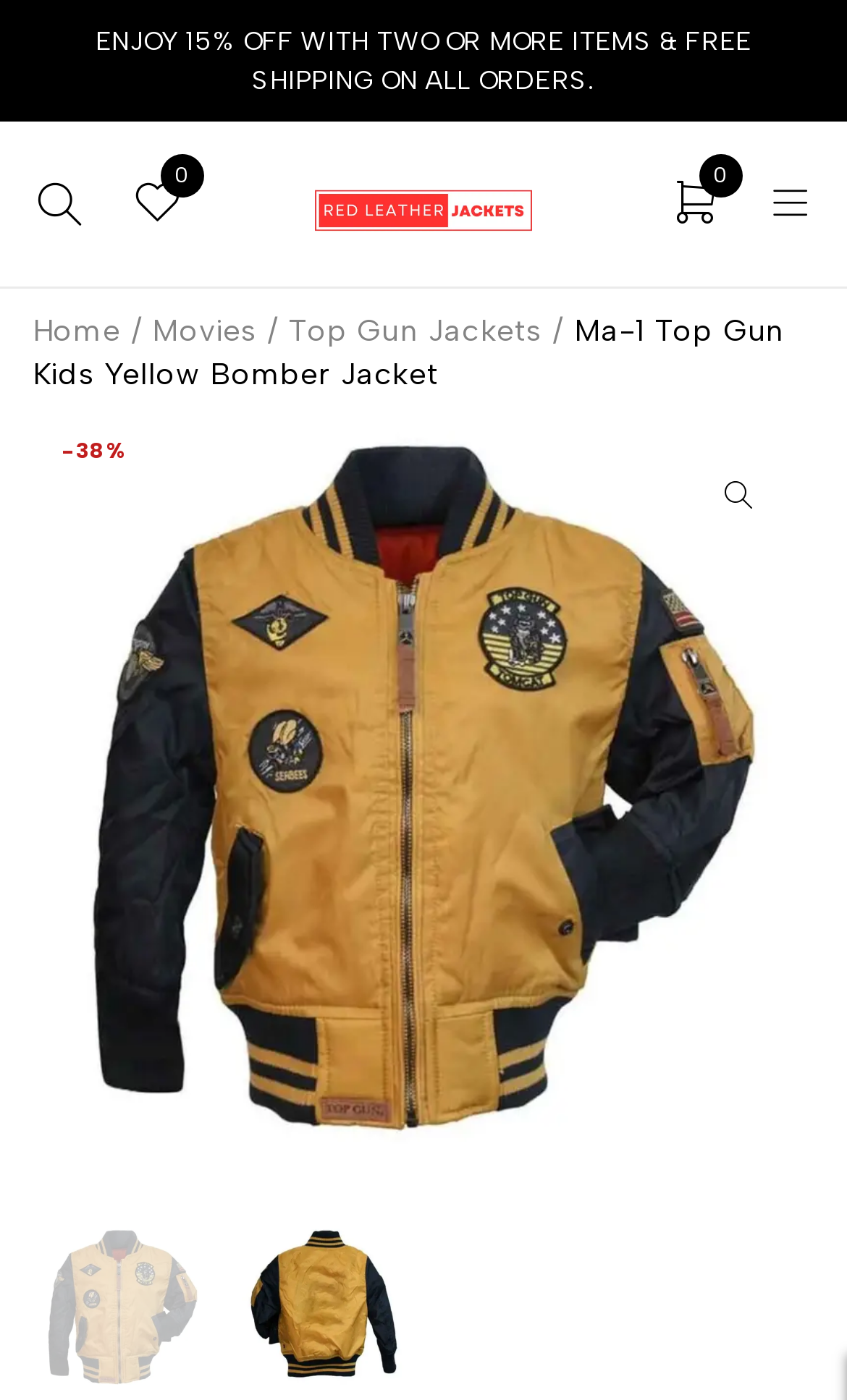Can you give a detailed response to the following question using the information from the image? Is there a search function on this webpage?

I found a search function on the webpage by looking at the link ' 🔍' which is an icon representing a search function, indicating that users can search for products on this webpage.